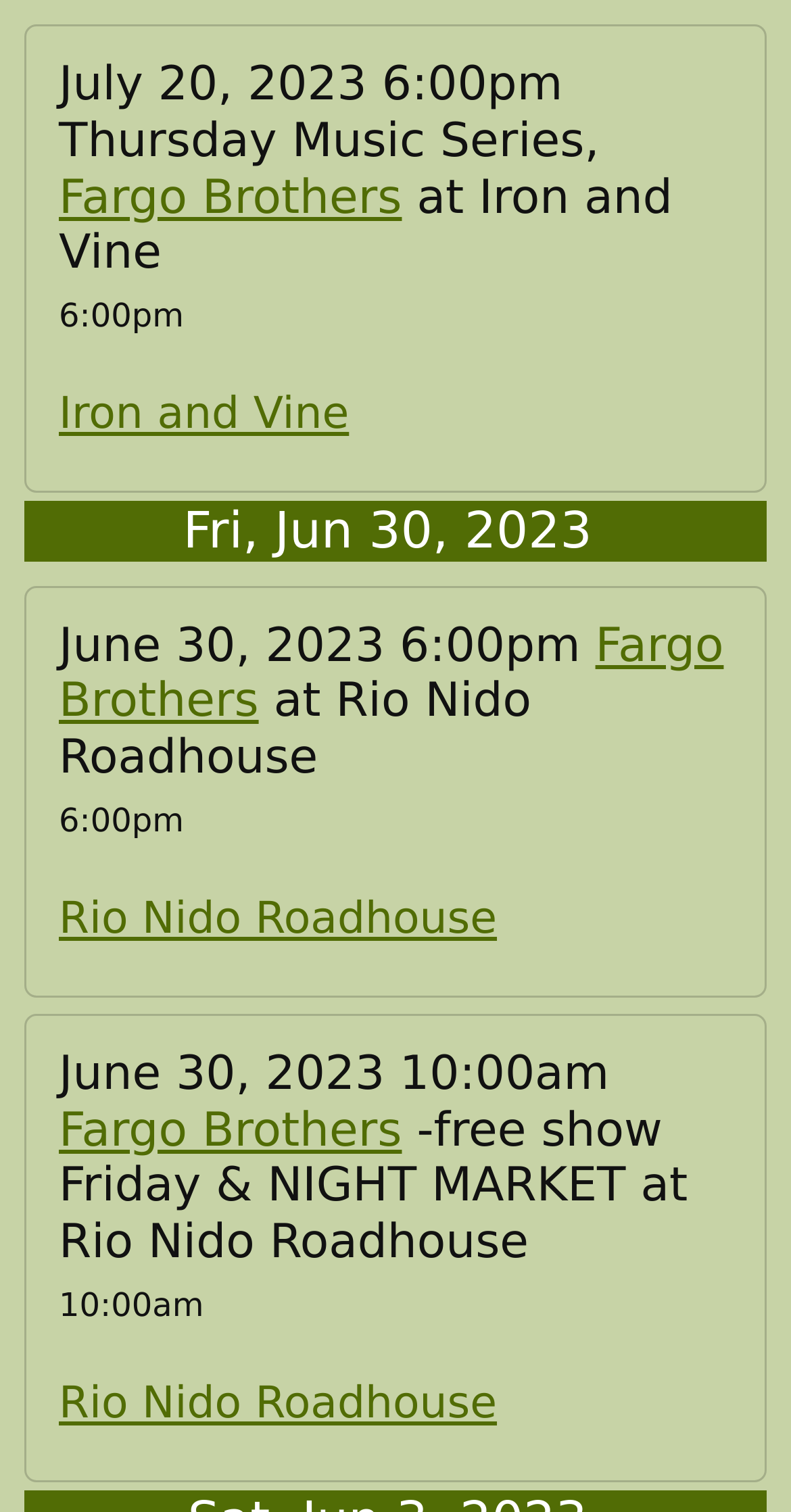What time is the Fargo Brothers event on June 30, 2023?
We need a detailed and exhaustive answer to the question. Please elaborate.

I obtained the answer by looking at the heading element that contains the text 'June 30, 2023 6:00pm Fargo Brothers at Rio Nido Roadhouse'. The time of the event is mentioned as '6:00pm'.